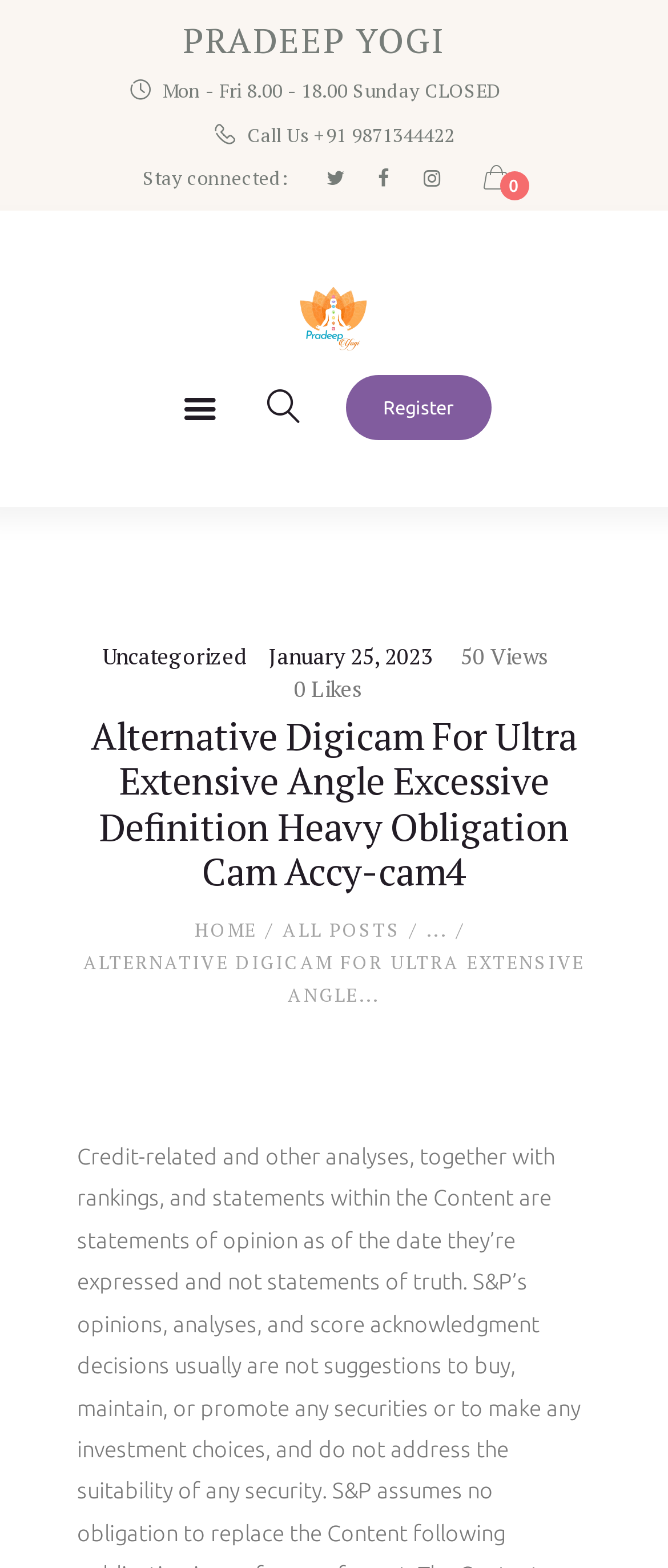What is the date of the latest article?
Please provide a single word or phrase answer based on the image.

January 25, 2023